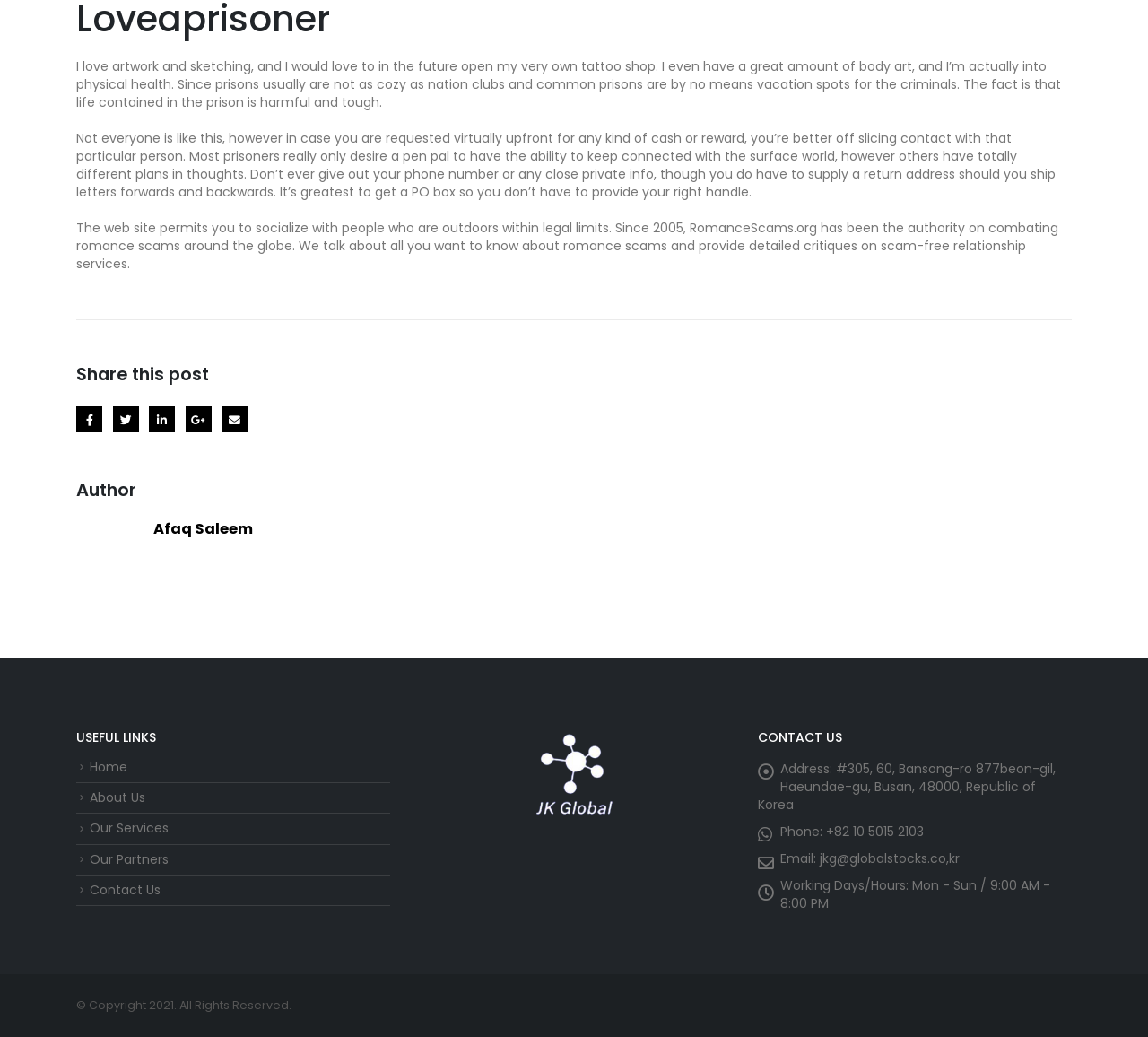Extract the bounding box coordinates of the UI element described by: "Google +". The coordinates should include four float numbers ranging from 0 to 1, e.g., [left, top, right, bottom].

[0.161, 0.392, 0.184, 0.417]